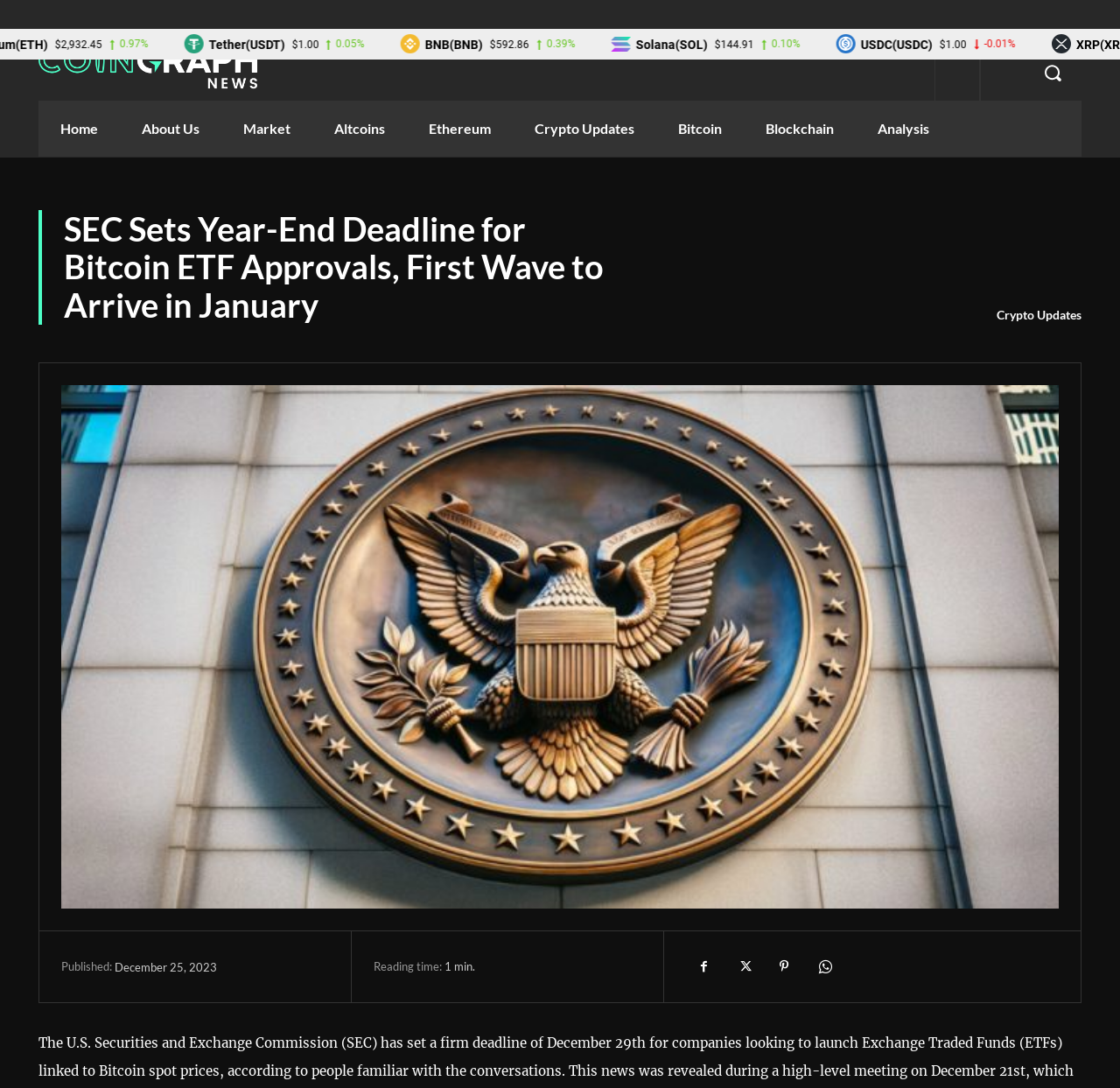Identify the bounding box coordinates for the element that needs to be clicked to fulfill this instruction: "Share the article on social media". Provide the coordinates in the format of four float numbers between 0 and 1: [left, top, right, bottom].

[0.612, 0.872, 0.644, 0.904]